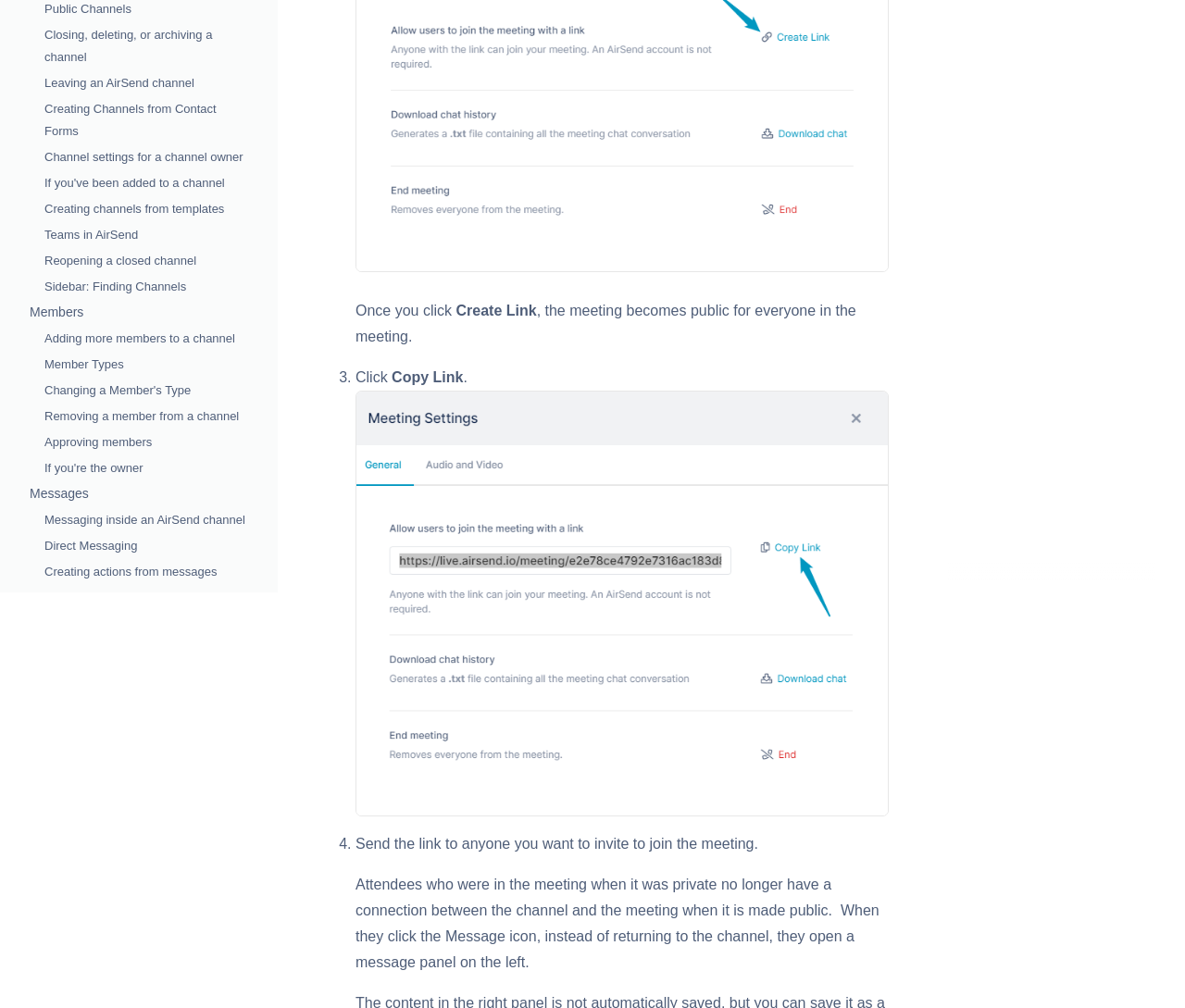Find the bounding box coordinates for the HTML element specified by: "Creating actions from messages".

[0.025, 0.758, 0.209, 0.78]